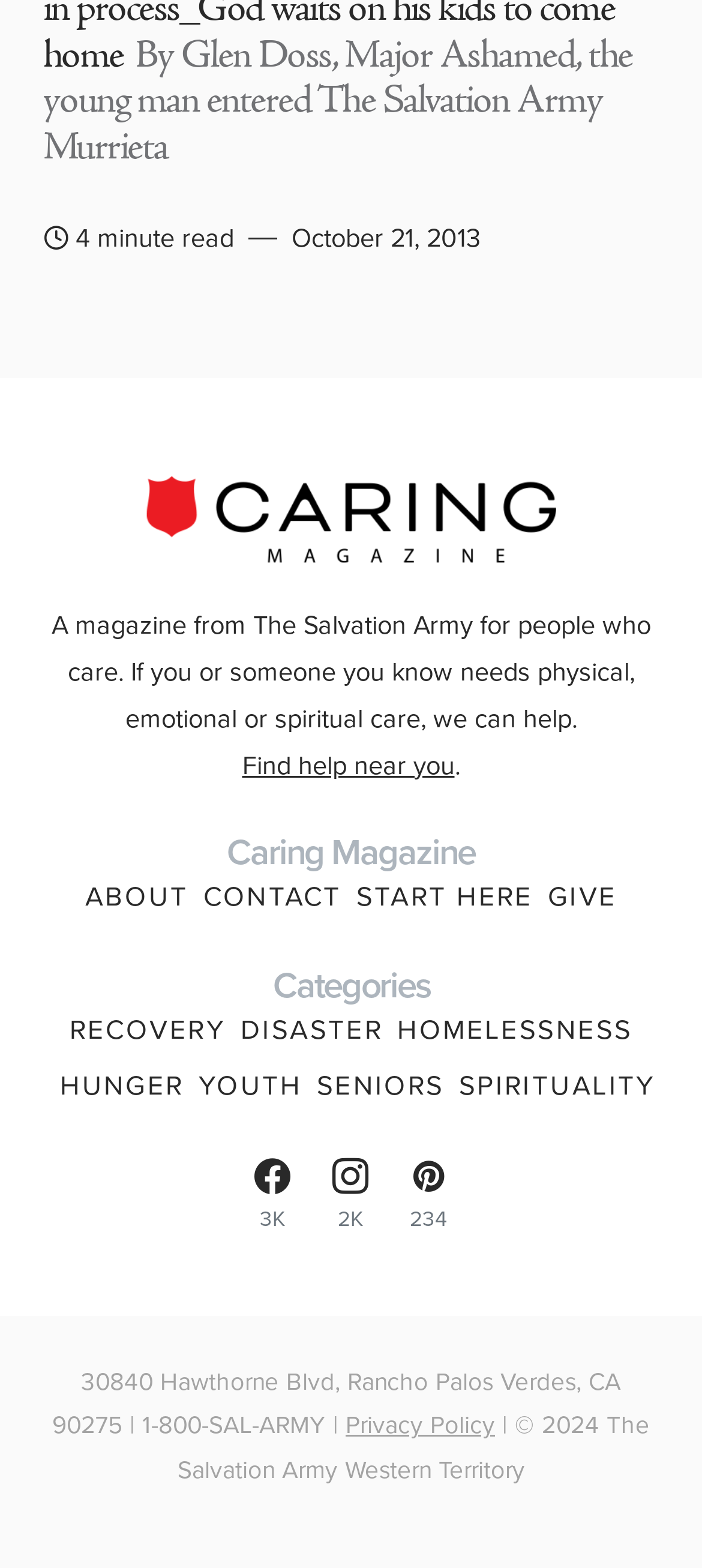What is the name of the magazine?
Provide an in-depth and detailed answer to the question.

The name of the magazine can be found in the top section of the webpage, where it is written as 'Caring Magazine' with an image next to it. This is also confirmed by the static text 'A magazine from The Salvation Army for people who care...' which suggests that 'Caring Magazine' is the name of the publication.